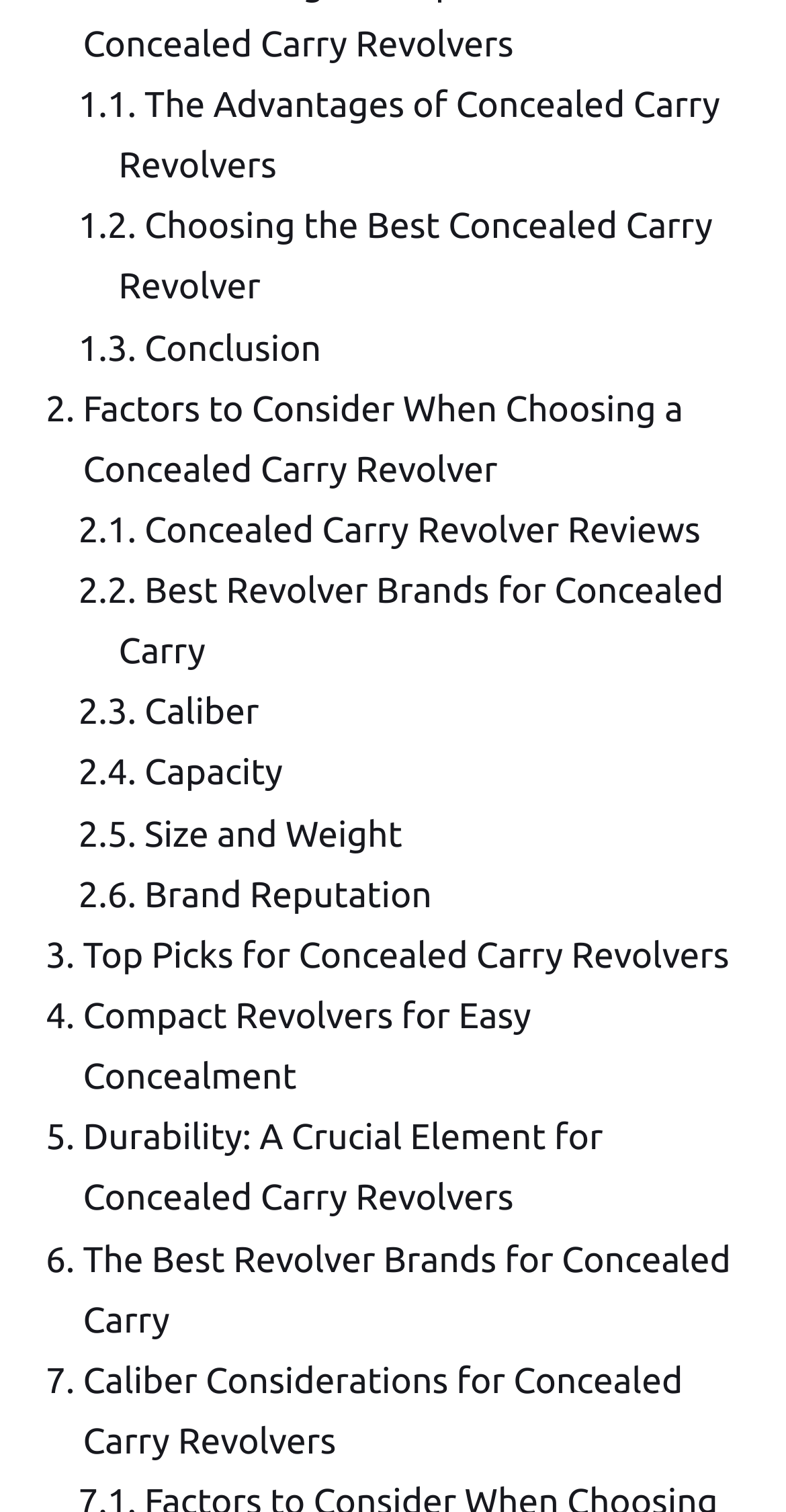What is the main topic of this webpage?
Deliver a detailed and extensive answer to the question.

Based on the links and content on the webpage, it appears that the main topic is related to concealed carry revolvers, including their advantages, factors to consider when choosing one, and reviews of different brands and models.